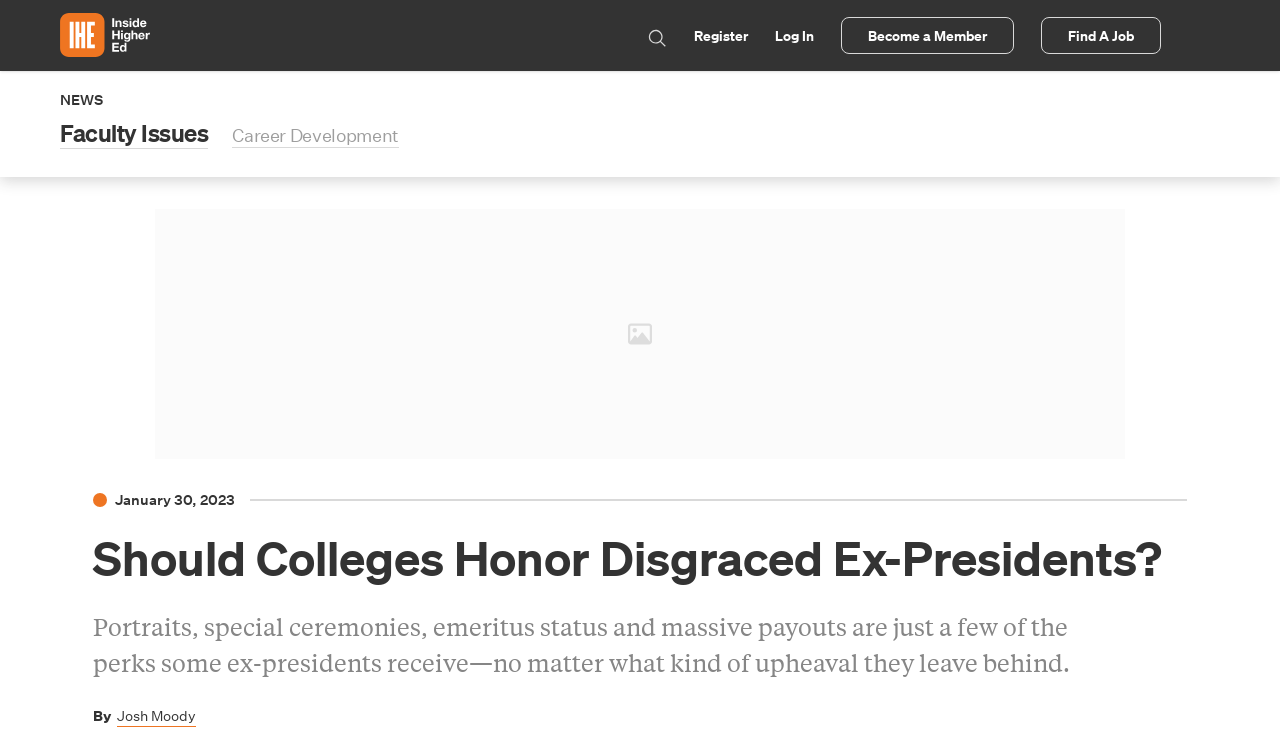Identify the bounding box coordinates for the element you need to click to achieve the following task: "search for something". The coordinates must be four float values ranging from 0 to 1, formatted as [left, top, right, bottom].

[0.505, 0.037, 0.521, 0.065]